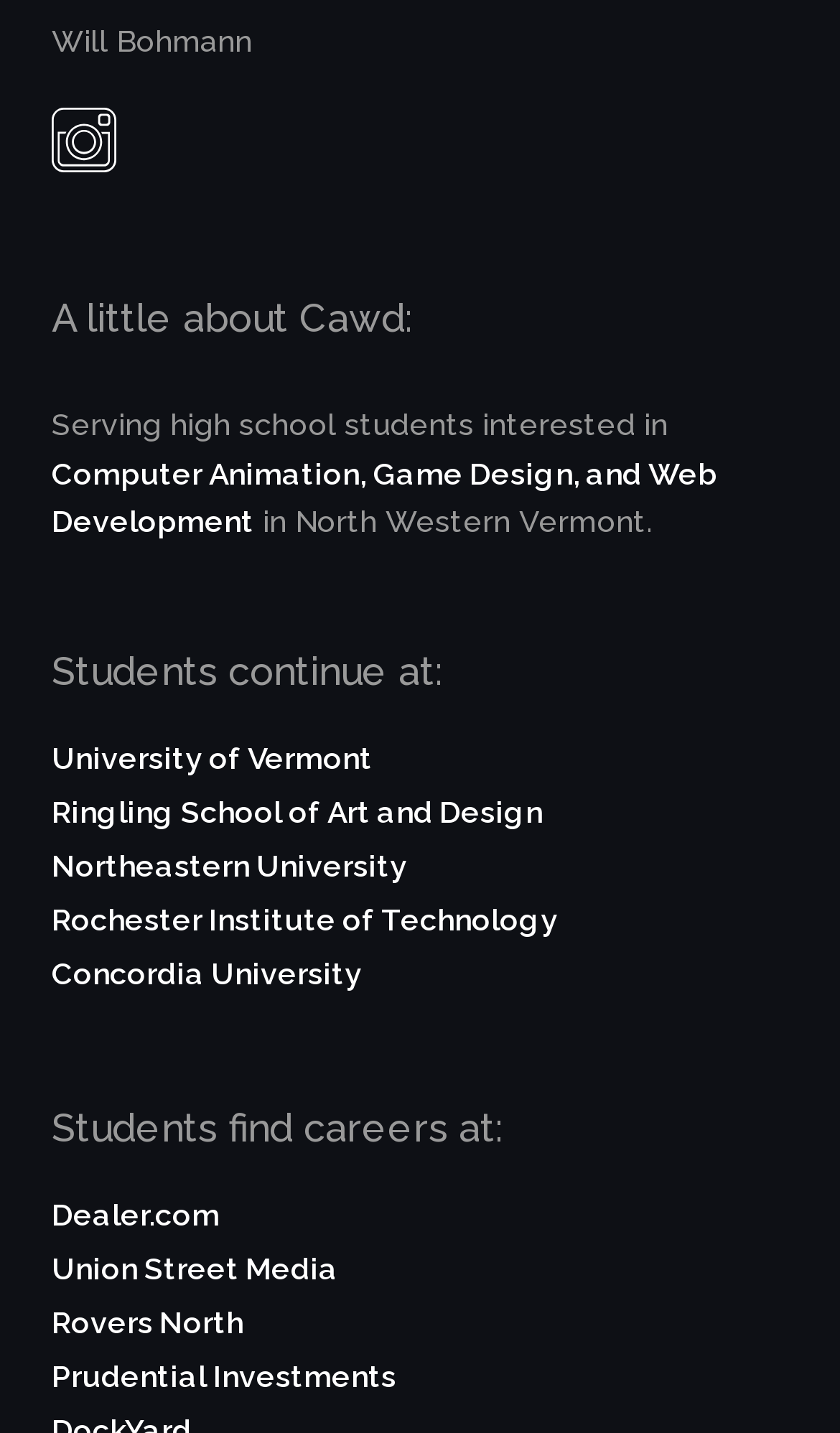Please specify the bounding box coordinates of the clickable section necessary to execute the following command: "jump to recipe".

None